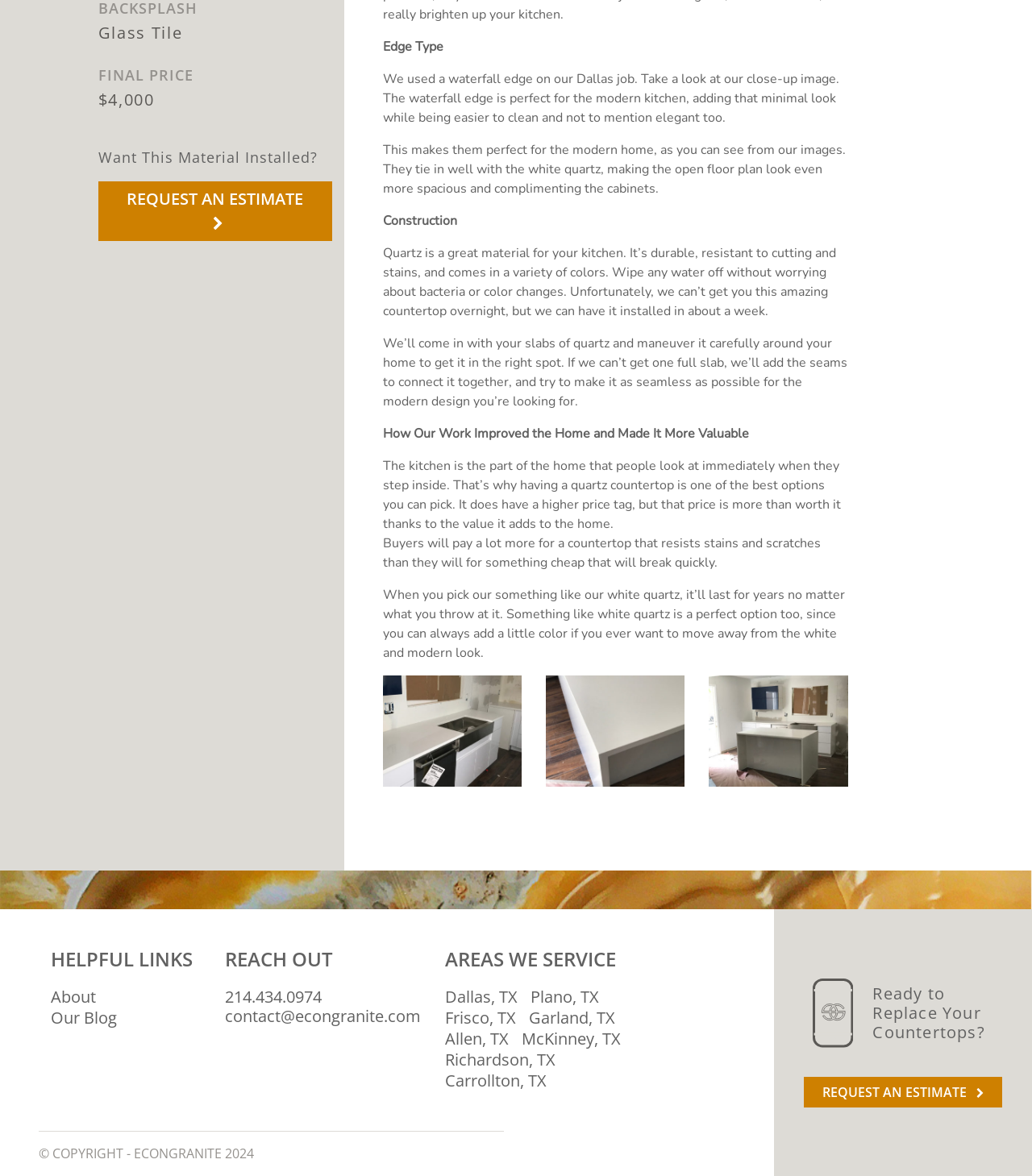Please identify the bounding box coordinates of the clickable element to fulfill the following instruction: "Learn more about the Dallas job". The coordinates should be four float numbers between 0 and 1, i.e., [left, top, right, bottom].

[0.431, 0.838, 0.501, 0.857]